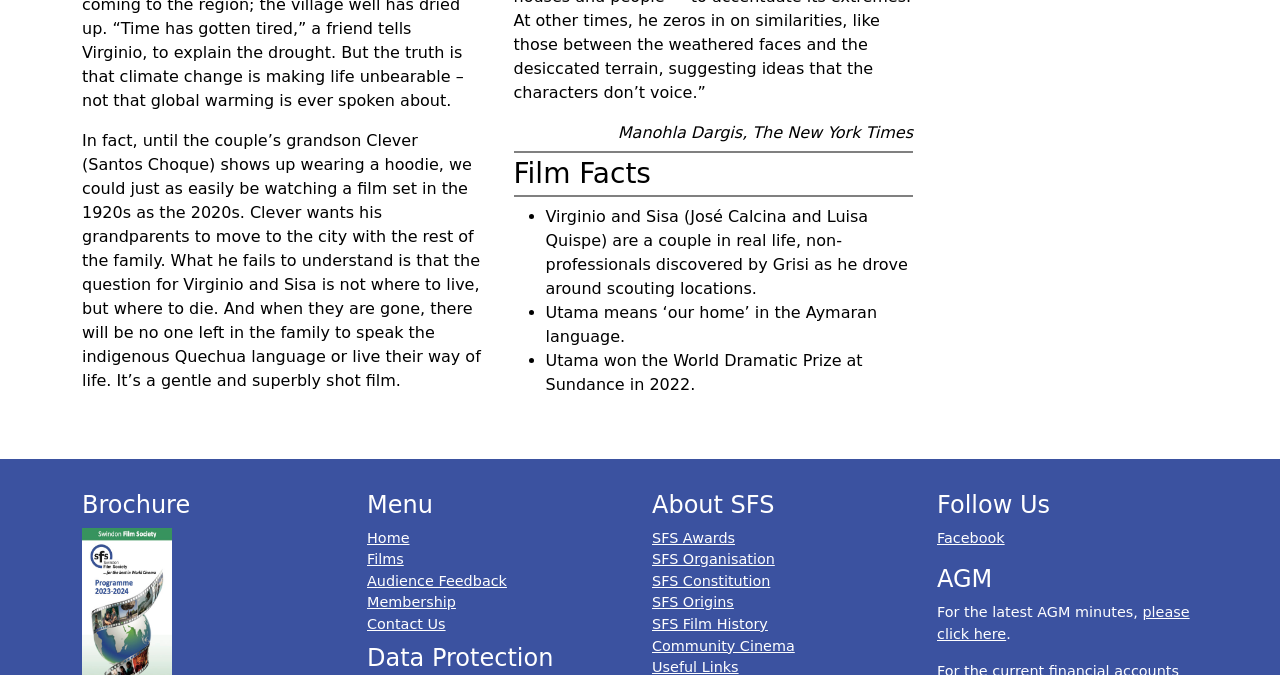Identify the bounding box coordinates of the region that needs to be clicked to carry out this instruction: "Click on 'SFS Brochure 2019-20 image'". Provide these coordinates as four float numbers ranging from 0 to 1, i.e., [left, top, right, bottom].

[0.064, 0.913, 0.134, 0.936]